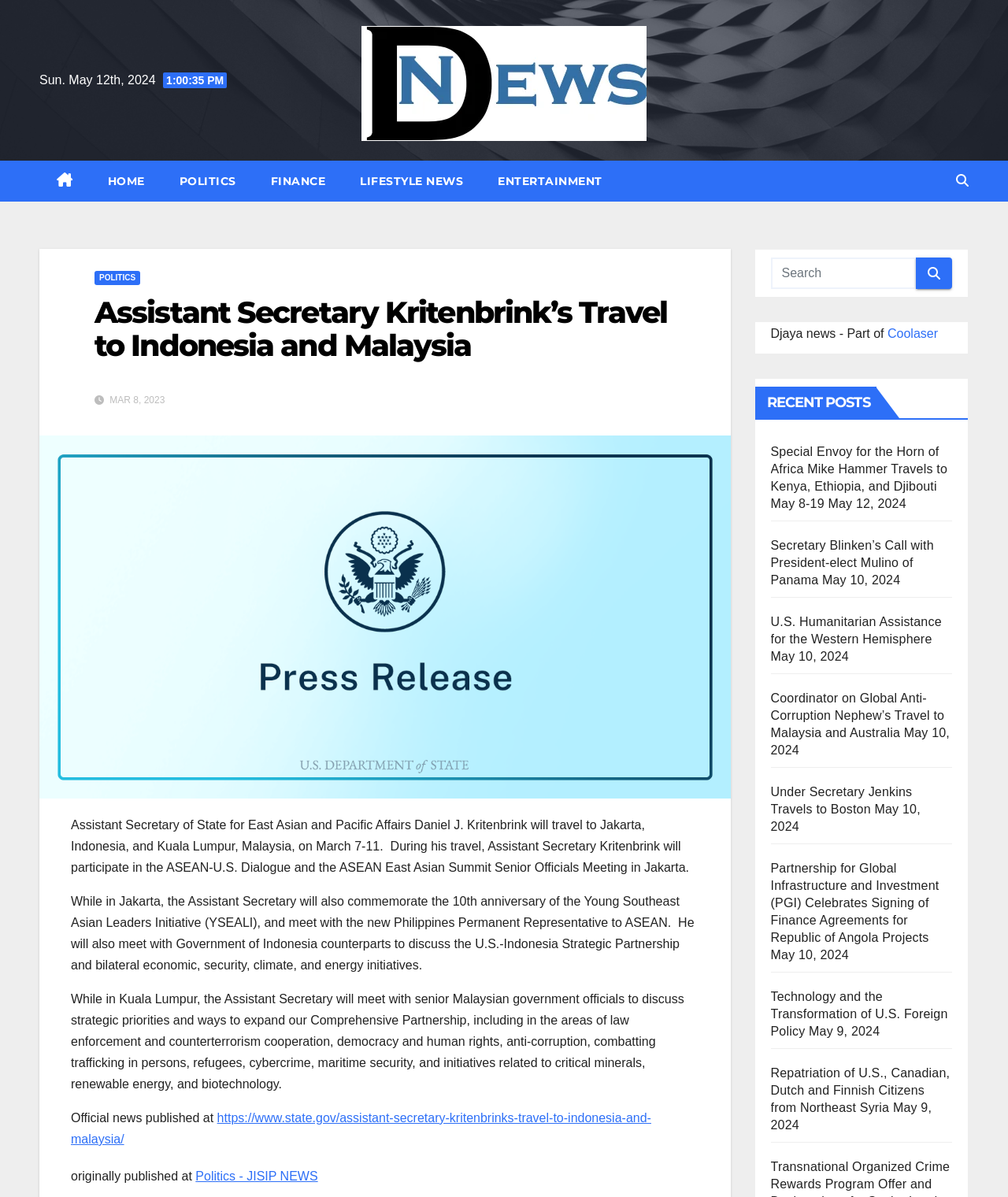Examine the image and give a thorough answer to the following question:
What is the date of the news?

The date of the news can be found at the top of the webpage, where it says 'Sun. May 12th, 2024'.